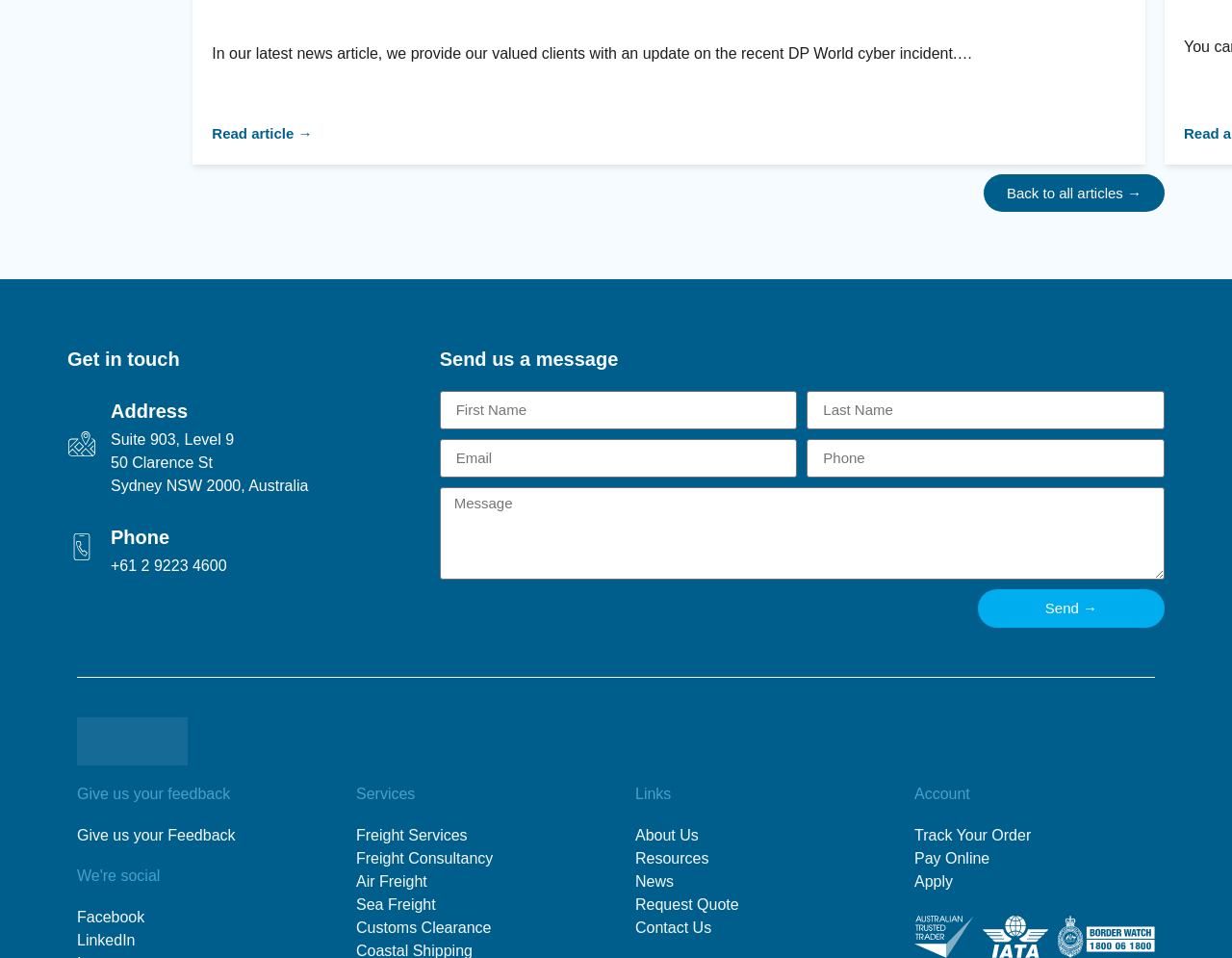Extract the bounding box coordinates of the UI element described by: "Back to all articles →". The coordinates should include four float numbers ranging from 0 to 1, e.g., [left, top, right, bottom].

[0.798, 0.182, 0.945, 0.221]